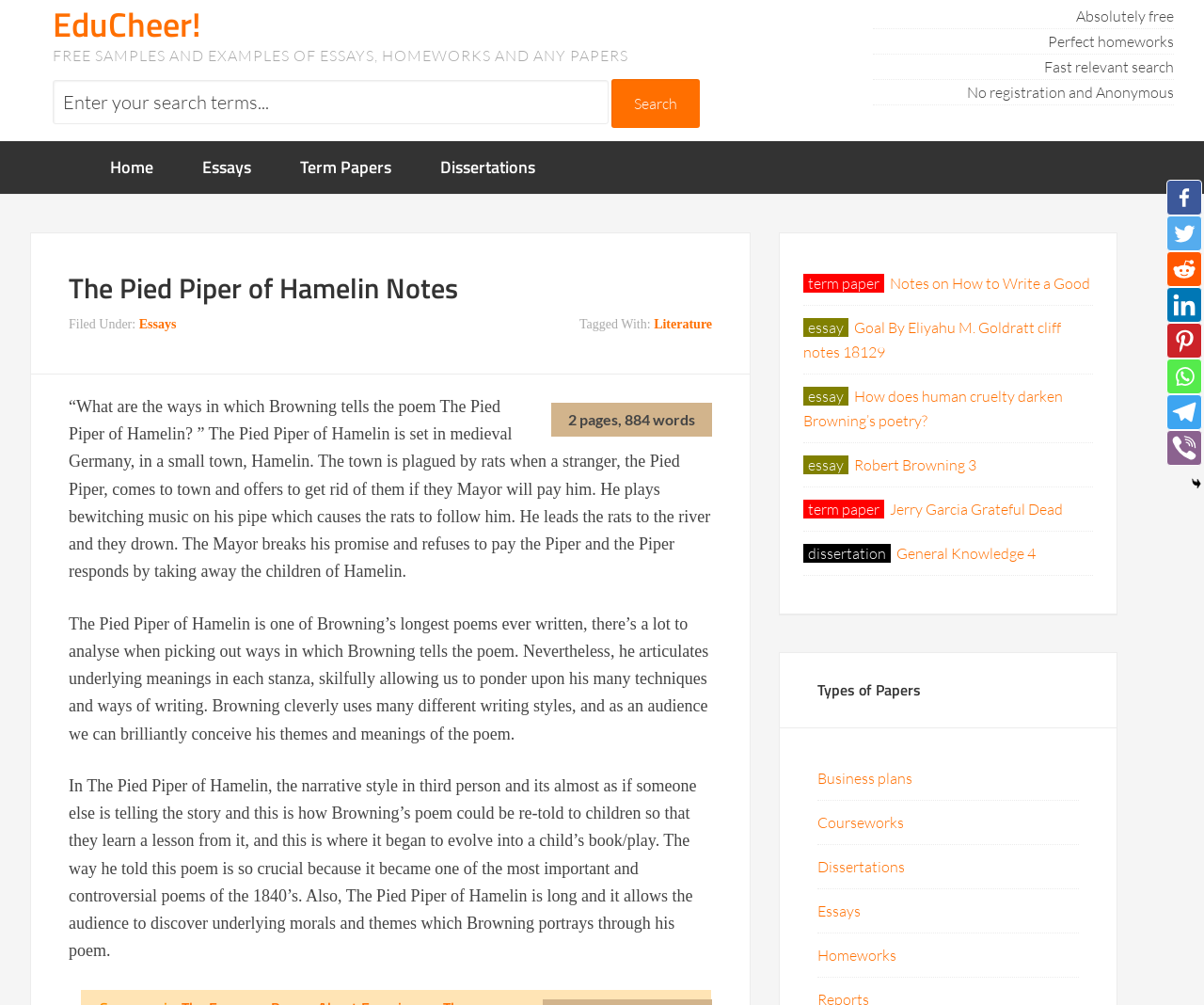Write a detailed summary of the webpage, including text, images, and layout.

This webpage is about "The Pied Piper of Hamelin Notes" and appears to be a sample essay or academic paper. At the top, there is a search bar with a "Search" button next to it. Above the search bar, there is a heading that reads "FREE SAMPLES AND EXAMPLES OF ESSAYS, HOMEWORKS AND ANY PAPERS". 

On the top-right corner, there are four short phrases: "Absolutely free", "Perfect homeworks", "Fast relevant search", and "No registration and Anonymous". 

Below the search bar, there is a navigation menu with links to "Home", "Essays", "Term Papers", and "Dissertations". 

The main content of the webpage is divided into two sections. The first section has a heading "The Pied Piper of Hamelin Notes" and provides a brief summary of the poem, including its setting and plot. 

The second section appears to be an analysis of the poem, discussing how Browning tells the story and the underlying meanings and themes in each stanza. This section is divided into three paragraphs, each exploring different aspects of the poem.

On the right side of the webpage, there are several links to social media platforms, including Facebook, Twitter, Reddit, and others. 

Below the main content, there are several links to related essays and papers, including "Notes on How to Write a Good Term Paper", "Goal By Eliyahu M. Goldratt cliff notes 18129", and others. 

Finally, there is a section with a heading "Types of Papers" that lists different types of academic papers, including business plans, courseworks, dissertations, essays, and homeworks, each with a link to related resources.